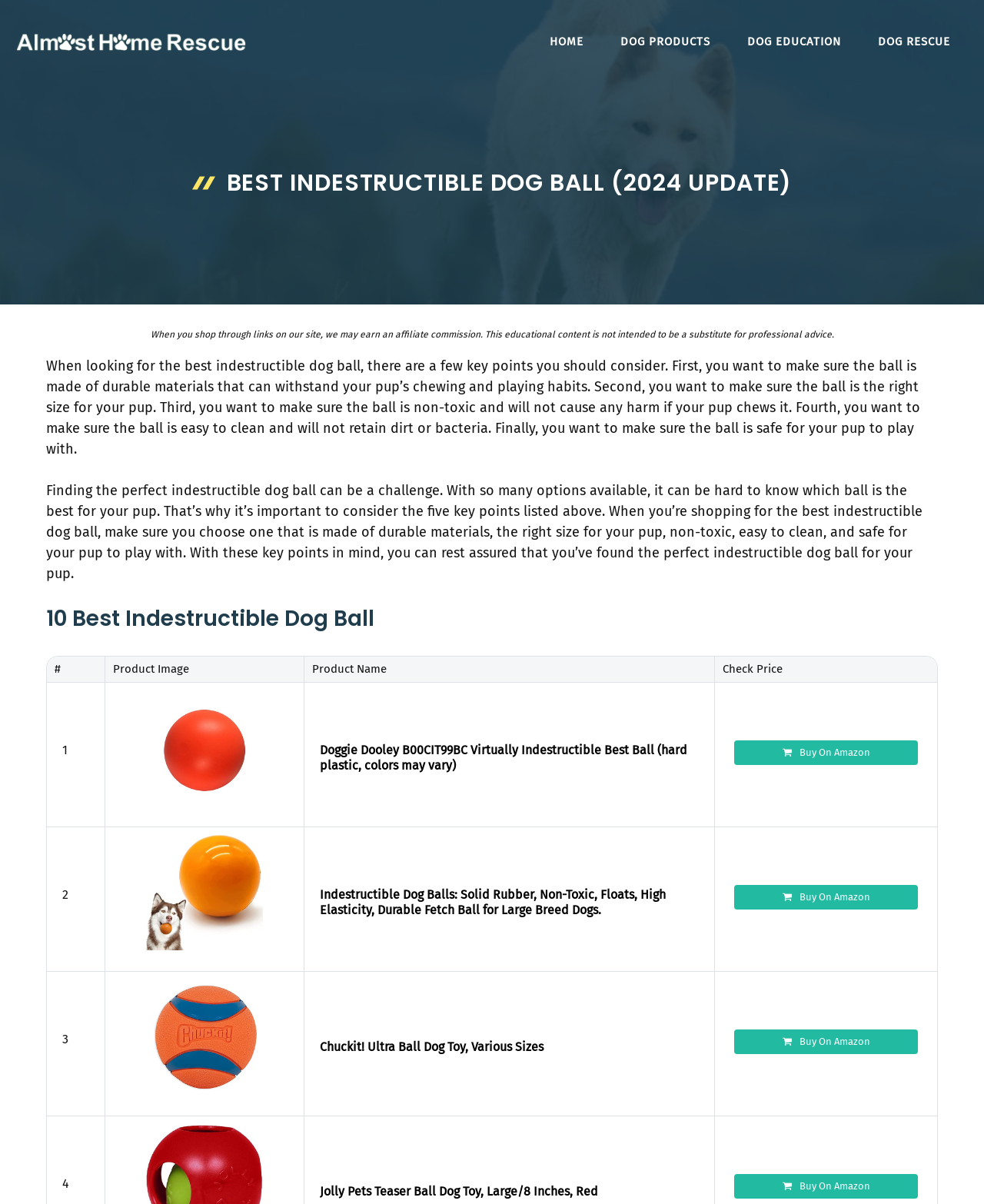Locate the bounding box coordinates of the element's region that should be clicked to carry out the following instruction: "Click on the 'DOG PRODUCTS' link". The coordinates need to be four float numbers between 0 and 1, i.e., [left, top, right, bottom].

[0.612, 0.028, 0.741, 0.041]